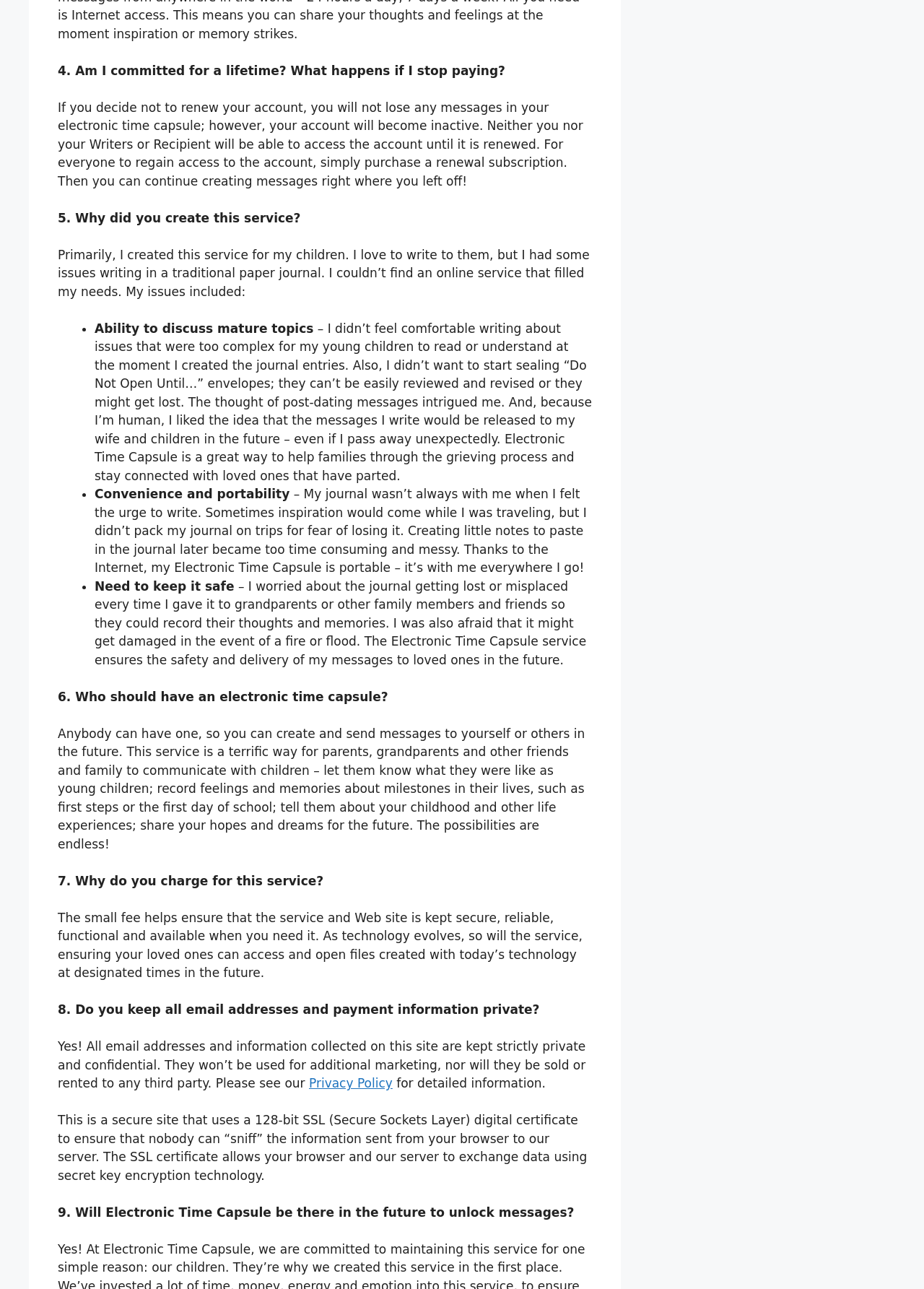What happens if I stop paying for my account?
From the details in the image, answer the question comprehensively.

According to the webpage, if I decide not to renew my account, it will become inactive, and neither I nor my Writers or Recipient will be able to access the account until it is renewed.